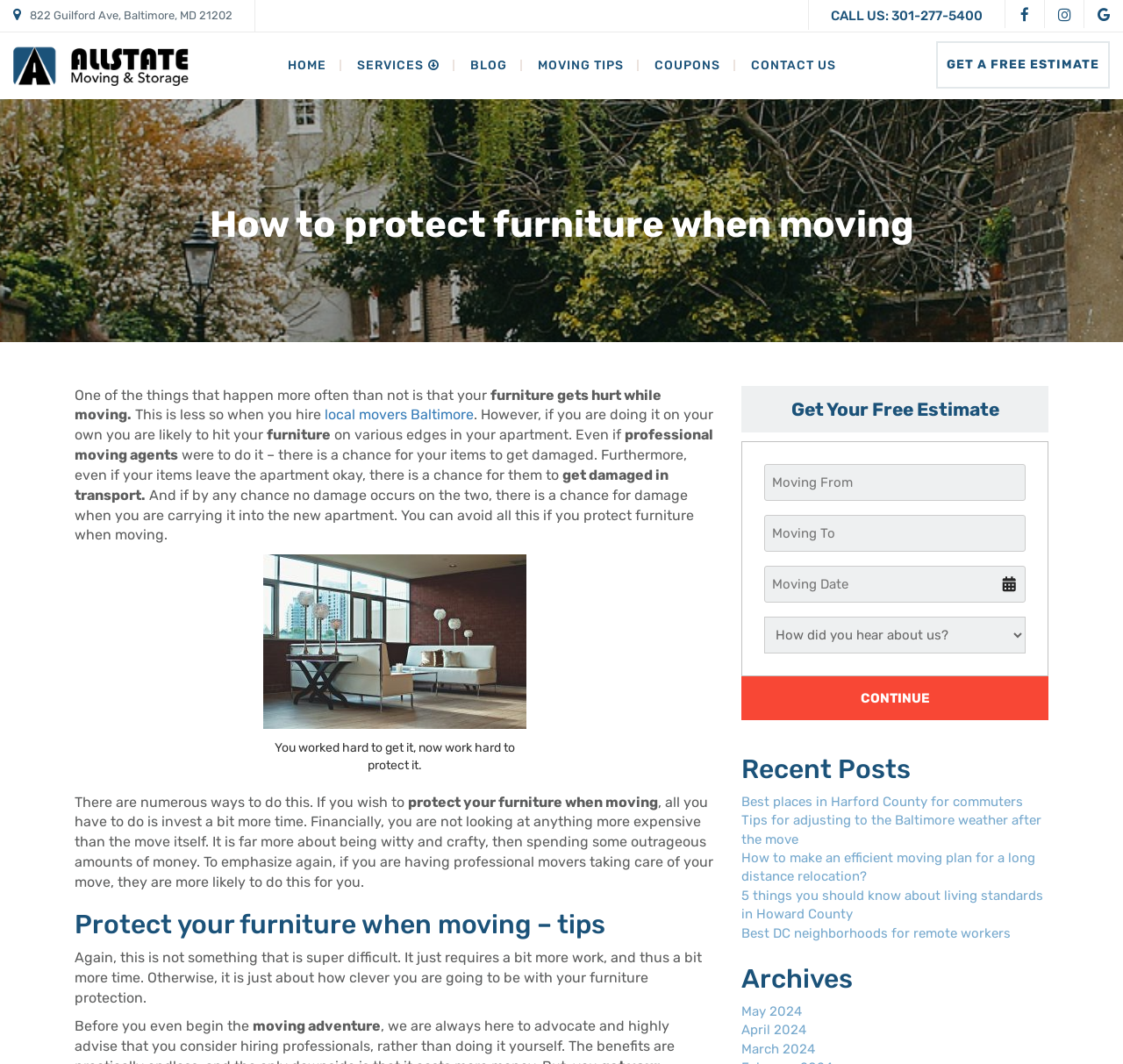Using the provided description: "alt="Allstate Moving and Storage Maryland"", find the bounding box coordinates of the corresponding UI element. The output should be four float numbers between 0 and 1, in the format [left, top, right, bottom].

[0.012, 0.043, 0.168, 0.081]